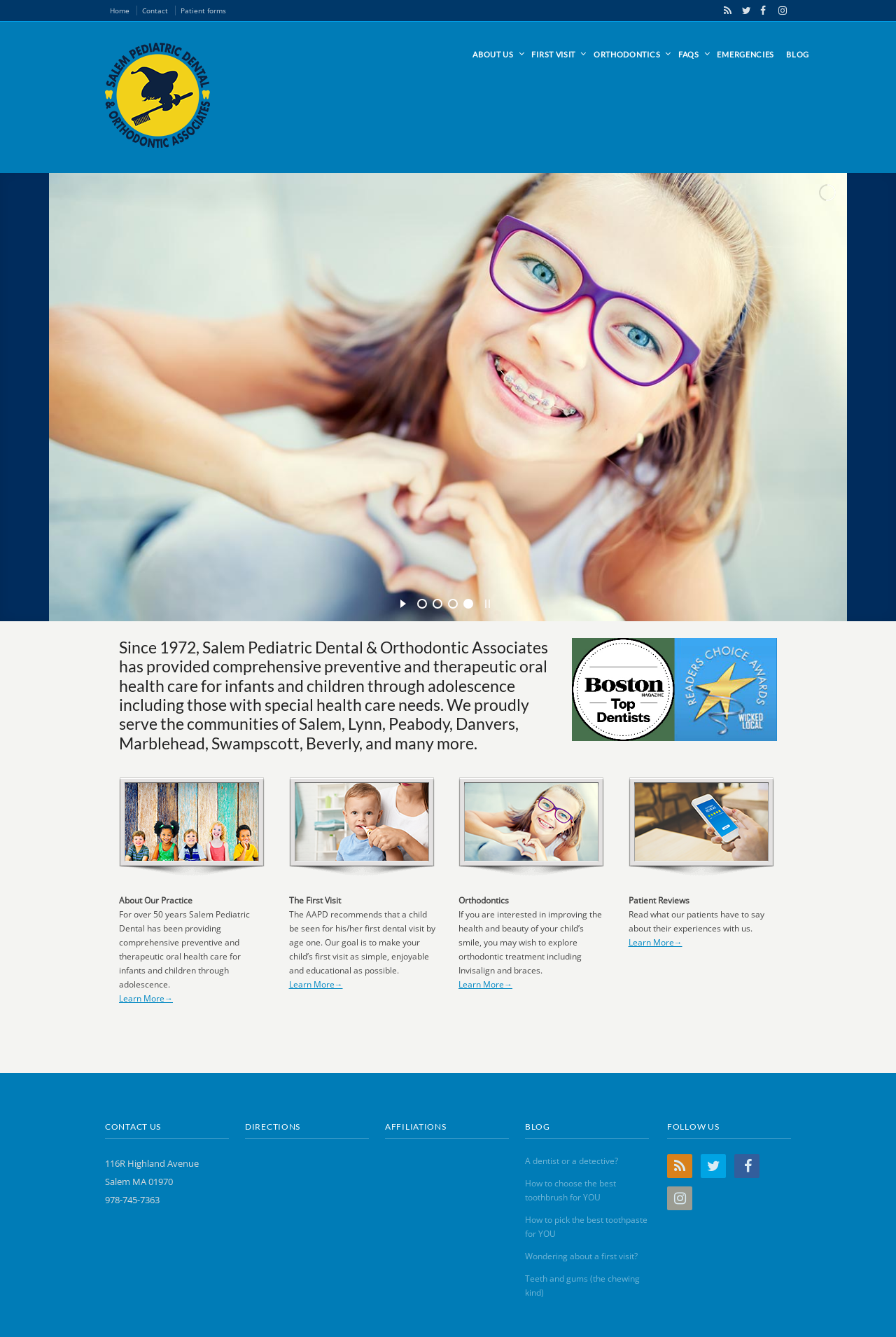Provide a comprehensive caption for the webpage.

This webpage is about Salem Pediatric Dental, a children's dentist office in Salem, Massachusetts. At the top of the page, there is a navigation menu with links to "Home", "Contact", "Patient forms", and social media icons. Below the navigation menu, there is a logo of Salem Pediatric Dental with a link to the homepage.

The main content of the page is divided into sections. The first section has a heading that describes the dental office's mission and services. Below the heading, there is an image of a "Boston Top Dentists" award. The section also includes three columns of text and links, each describing a different aspect of the dental office's services: "About Our Practice", "The First Visit", and "Orthodontics".

Below this section, there is a section with patient reviews, followed by a section with contact information, including an address, phone number, and a map with directions to the office. The next section lists the office's affiliations, with a logo of one of the affiliations.

The final section of the page is a blog section, with links to several blog posts on topics related to dentistry and oral health. Below the blog section, there is a section with links to follow the dental office on social media.

Throughout the page, there are several calls-to-action, such as "Learn More→" links, encouraging visitors to explore the website further.